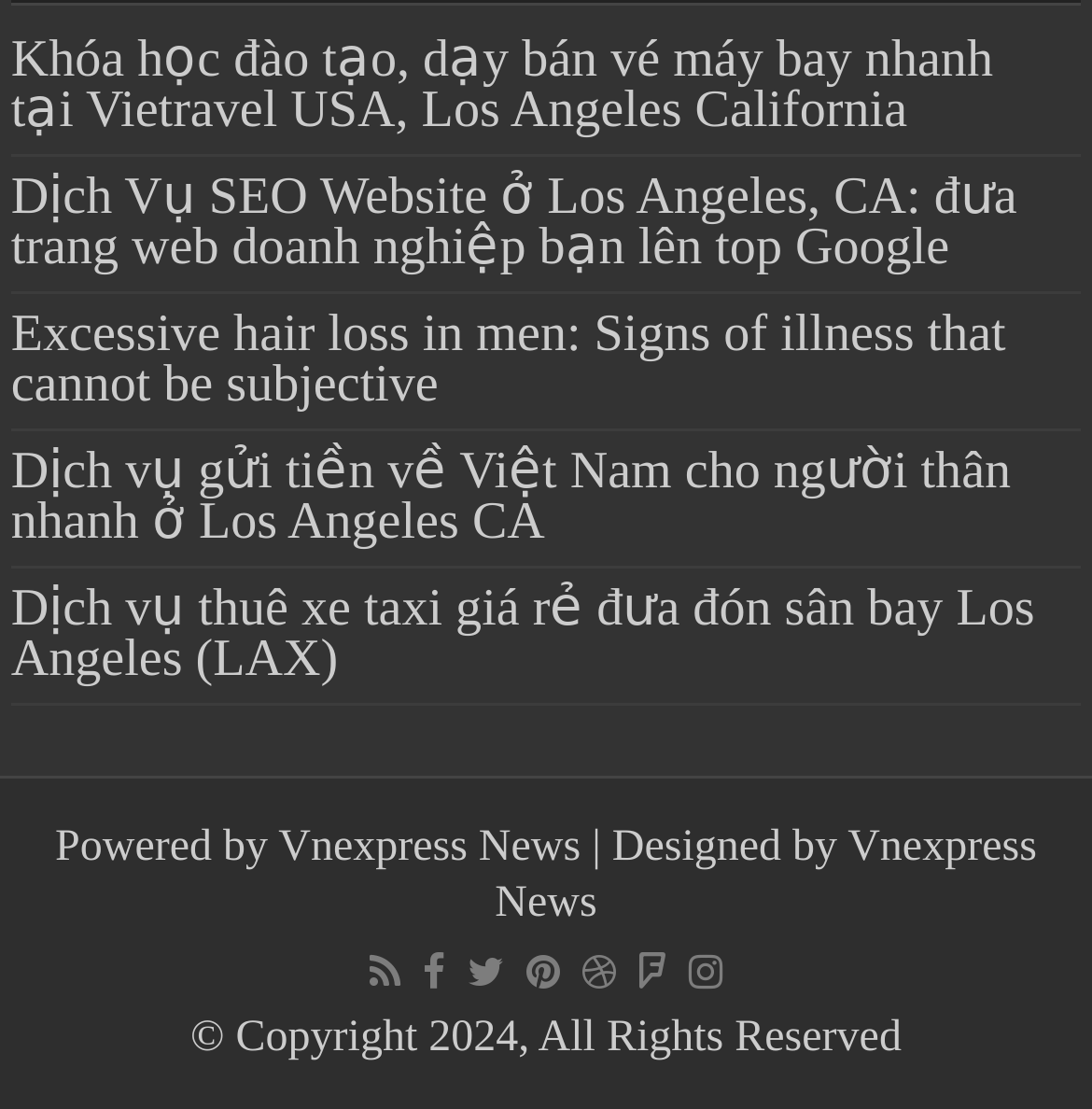Bounding box coordinates are specified in the format (top-left x, top-left y, bottom-right x, bottom-right y). All values are floating point numbers bounded between 0 and 1. Please provide the bounding box coordinate of the region this sentence describes: title="Rss"

[0.333, 0.846, 0.372, 0.907]